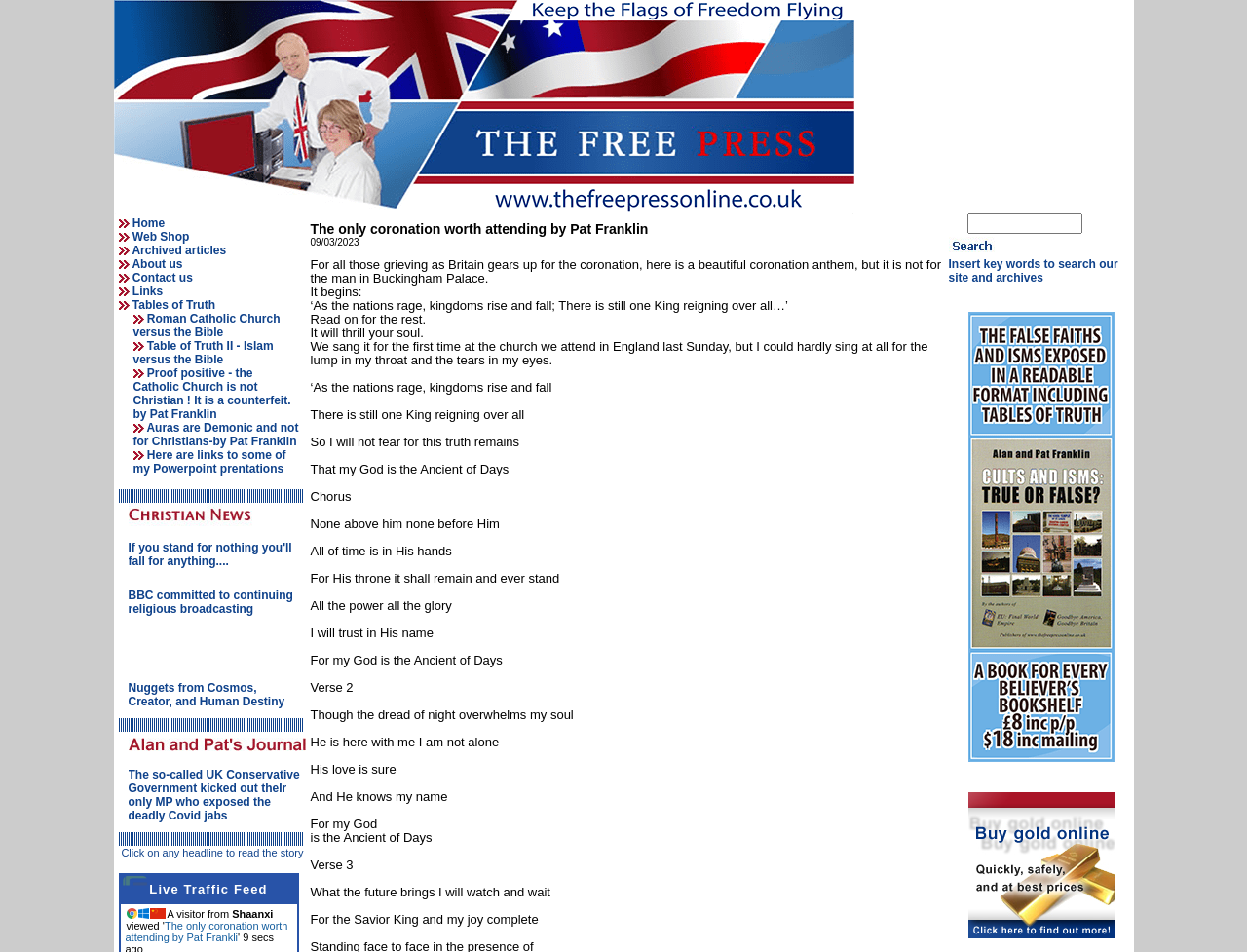Based on the image, provide a detailed response to the question:
Who is the author of the article 'Proof positive - the Catholic Church is not Christian! It is a counterfeit.'?

I looked at the article 'Proof positive - the Catholic Church is not Christian! It is a counterfeit.' and found that the author is Pat Franklin, as indicated by the text 'by Pat Franklin'.